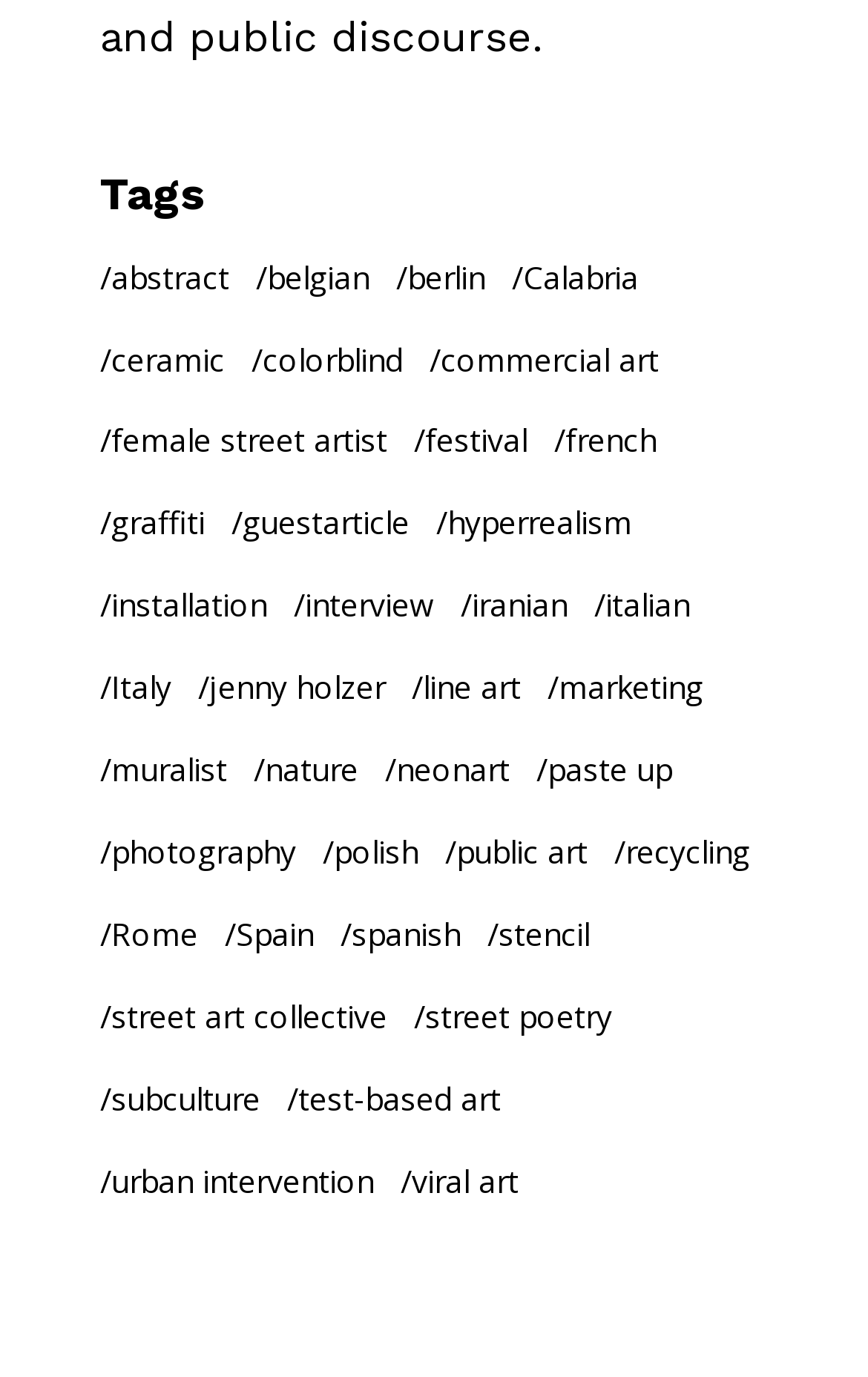Please find the bounding box coordinates for the clickable element needed to perform this instruction: "Browse 'muralist' artworks".

[0.115, 0.532, 0.262, 0.587]